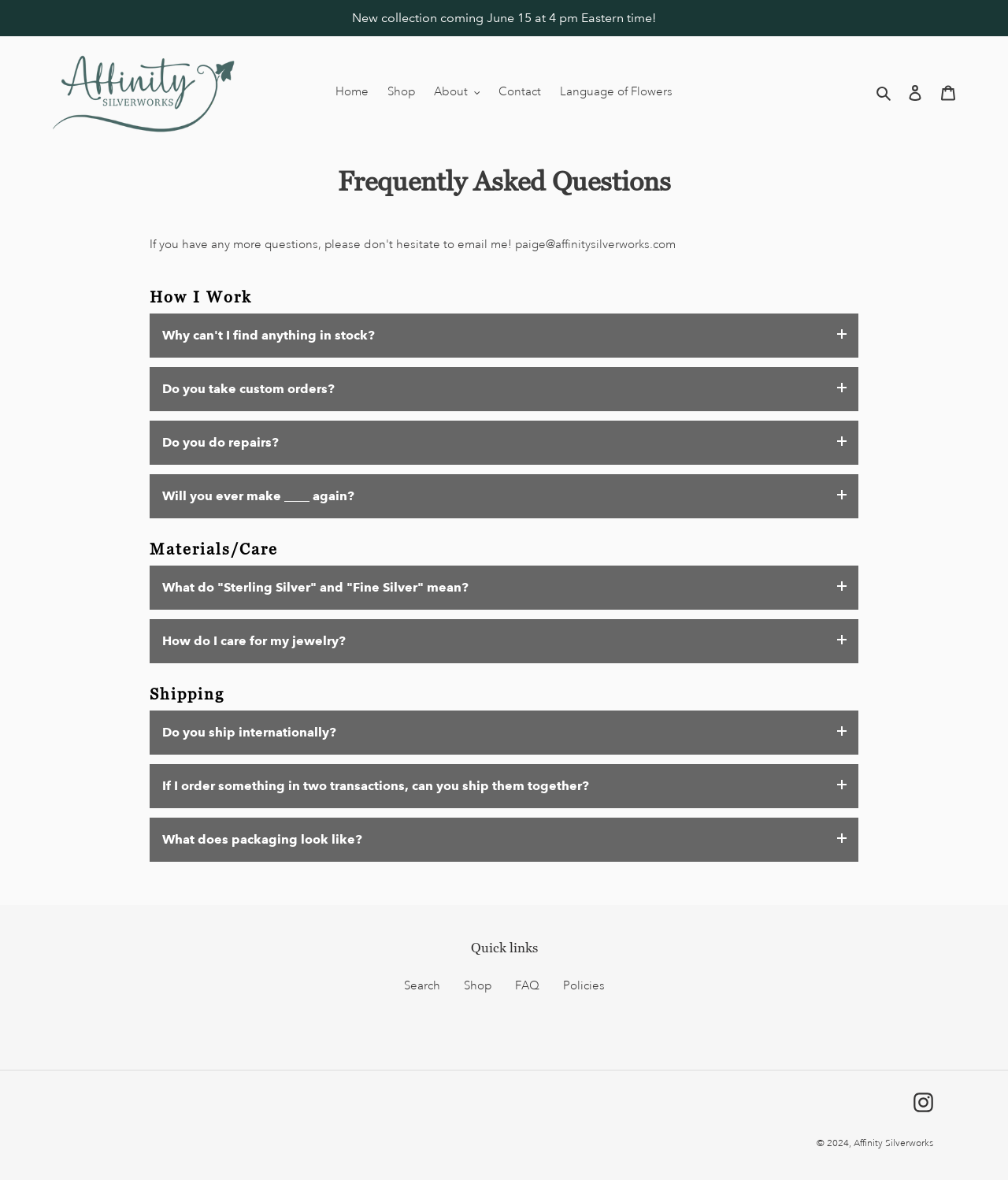Respond with a single word or phrase to the following question: Can the website creator repair jewelry?

No